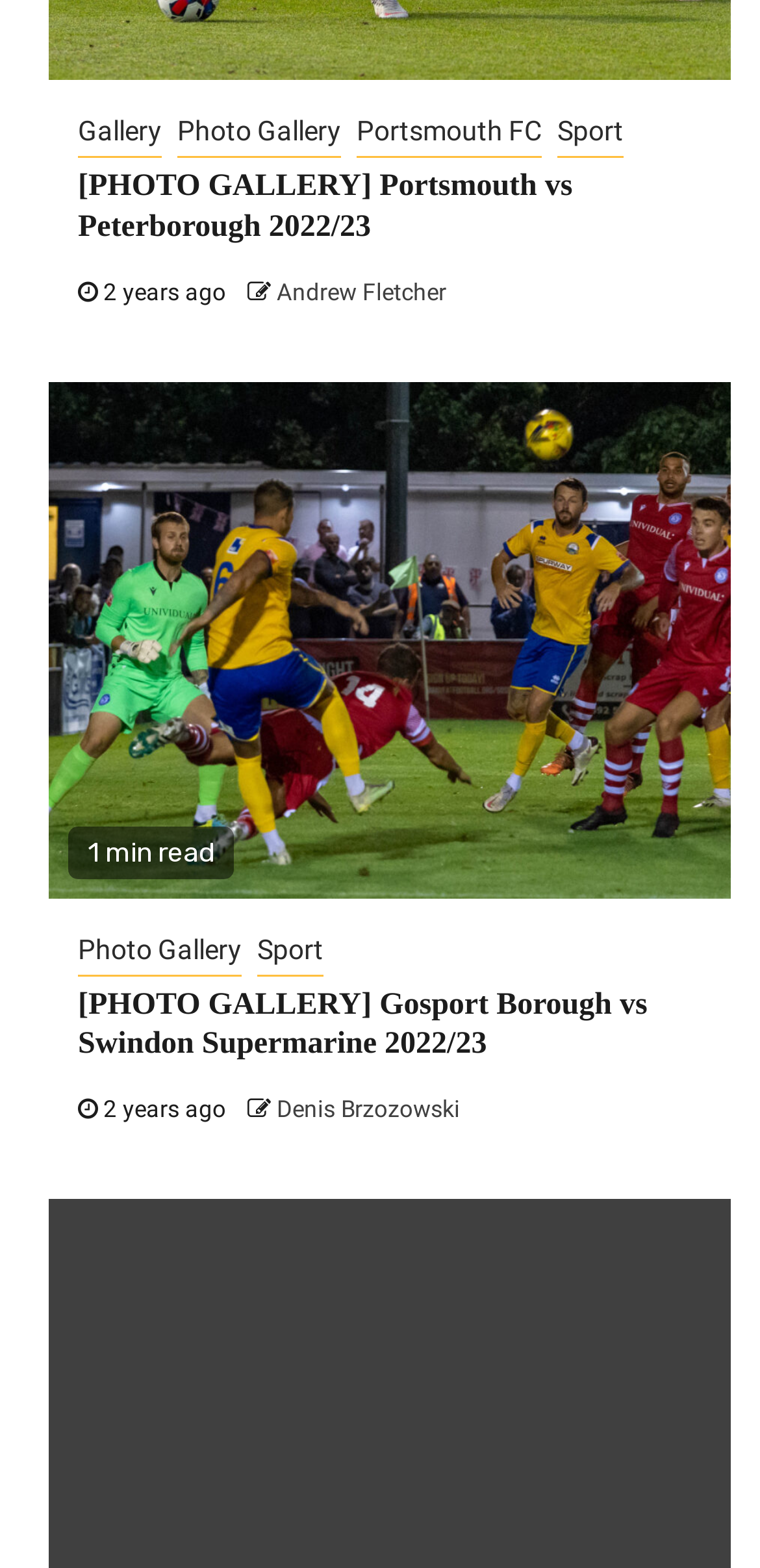Identify the bounding box coordinates for the region to click in order to carry out this instruction: "View photo gallery". Provide the coordinates using four float numbers between 0 and 1, formatted as [left, top, right, bottom].

[0.103, 0.071, 0.213, 0.101]